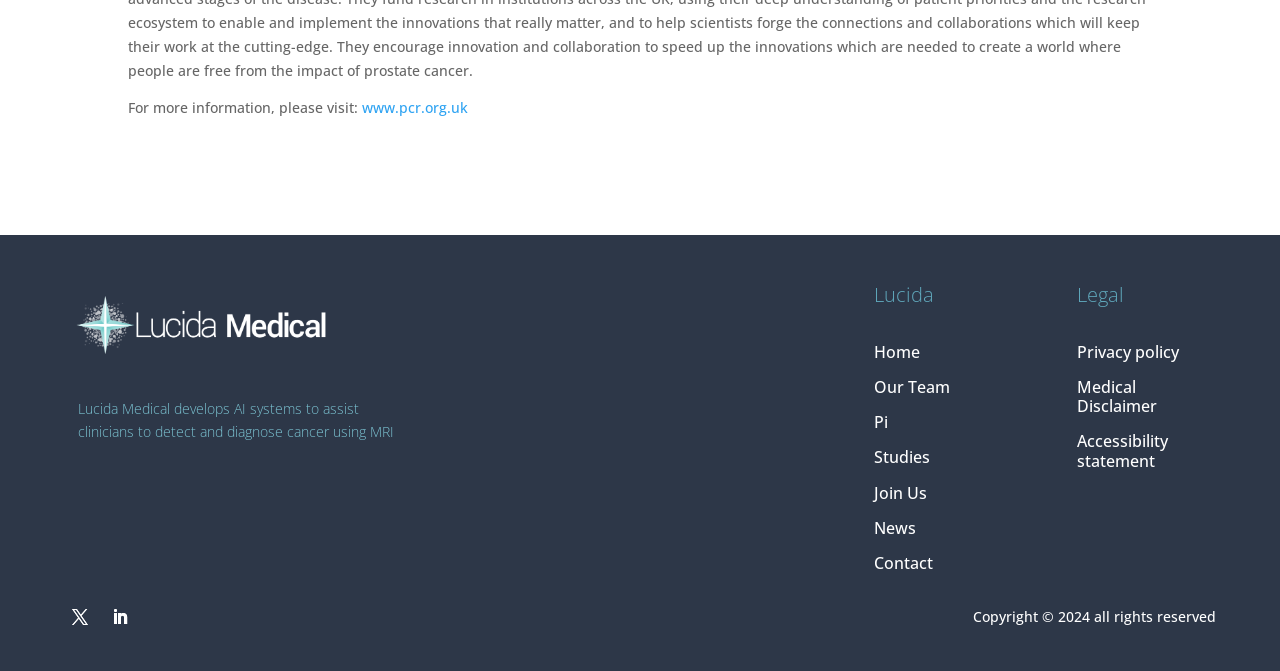Provide a brief response to the question below using a single word or phrase: 
How many links are in the main navigation menu?

6